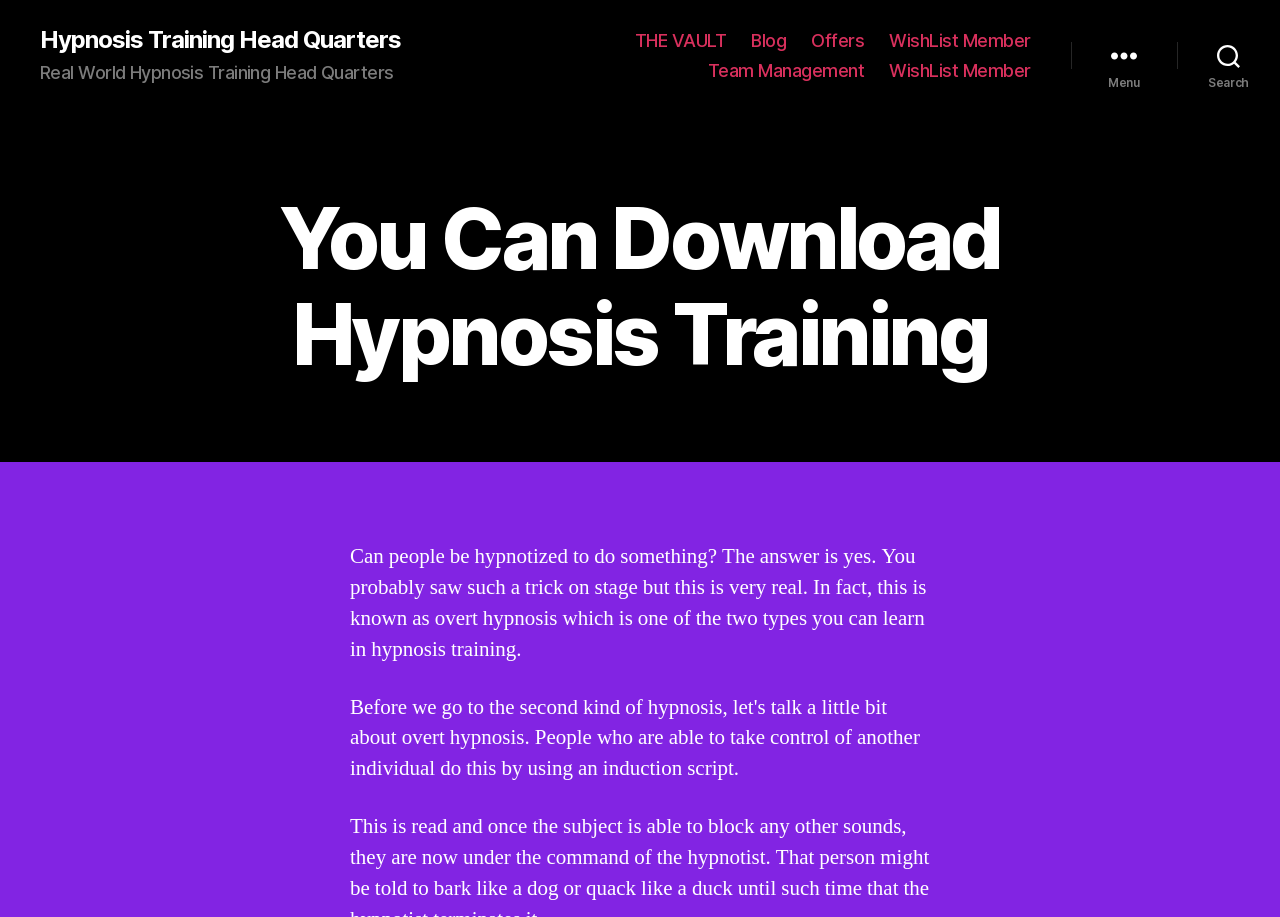Locate the bounding box coordinates of the segment that needs to be clicked to meet this instruction: "Search for something".

[0.92, 0.037, 1.0, 0.085]